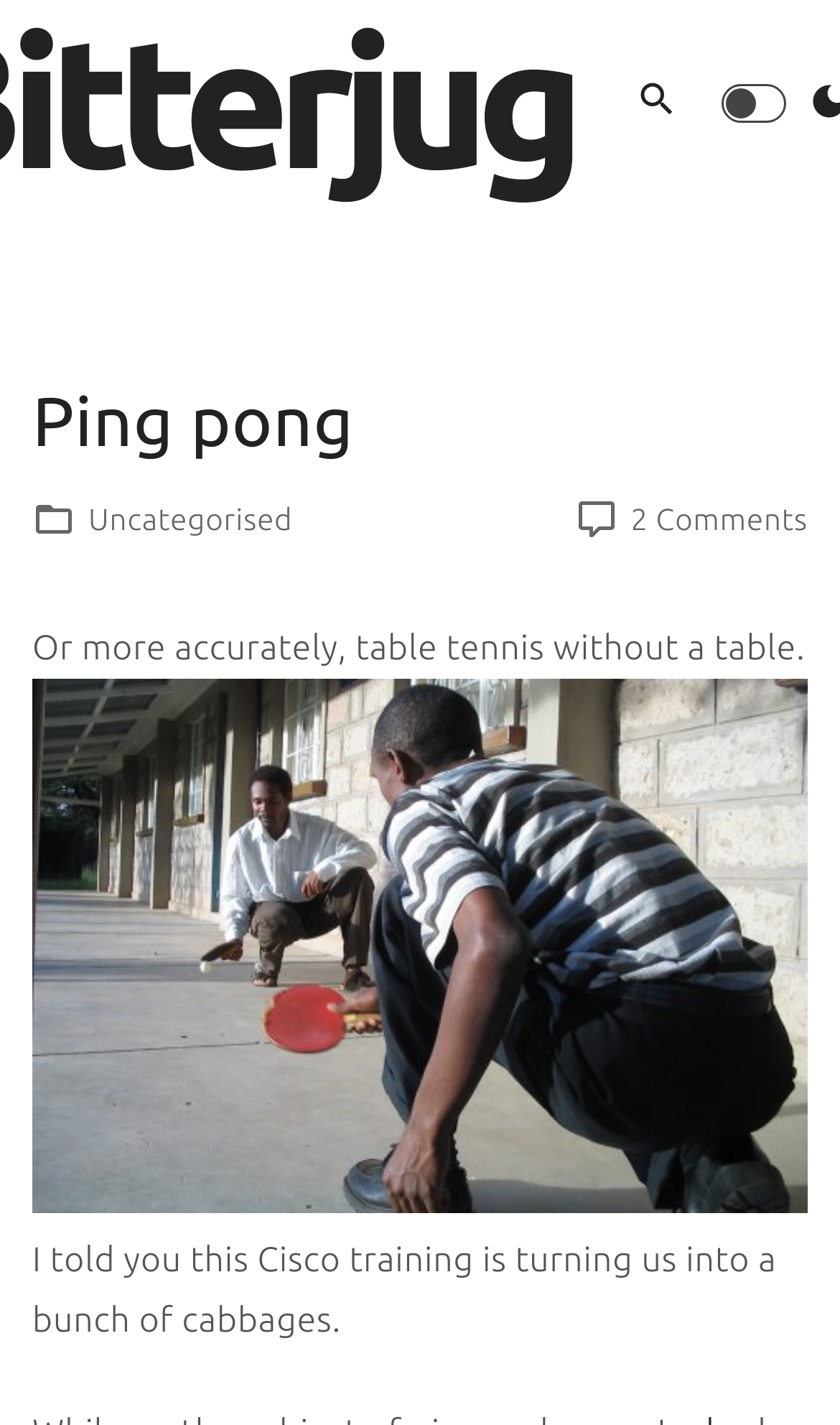Based on the image, please elaborate on the answer to the following question:
What is the context of the Cisco training mentioned?

The webpage has a static text 'I told you this Cisco training is turning us into a bunch of cabbages.' which suggests that the context of the Cisco training mentioned is that it is somehow making people less intelligent or less capable, likening them to cabbages.